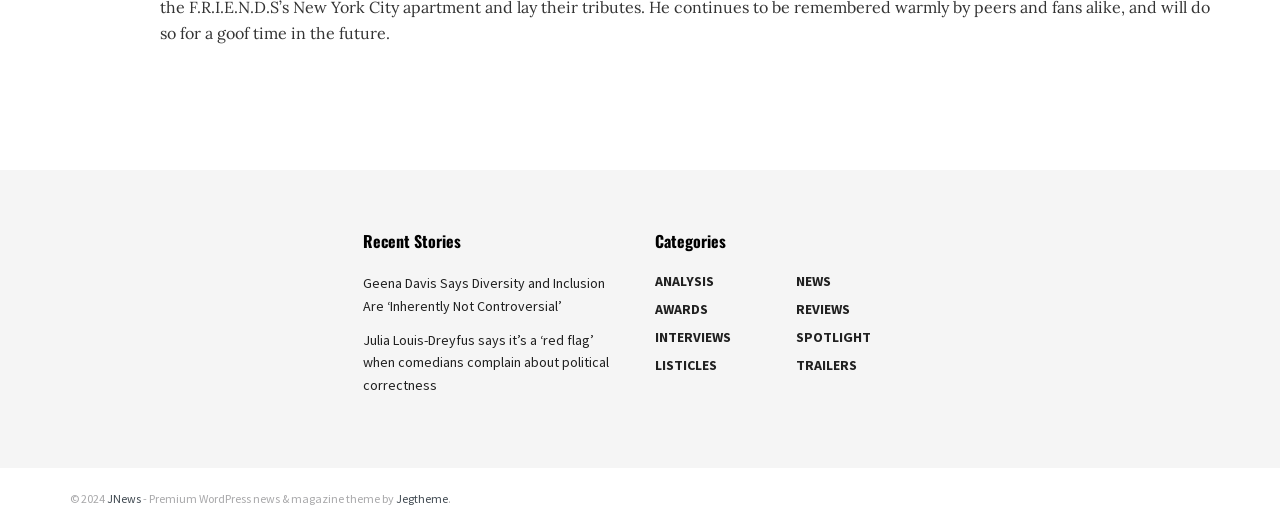Predict the bounding box coordinates of the UI element that matches this description: "NEWS". The coordinates should be in the format [left, top, right, bottom] with each value between 0 and 1.

[0.622, 0.875, 0.649, 0.909]